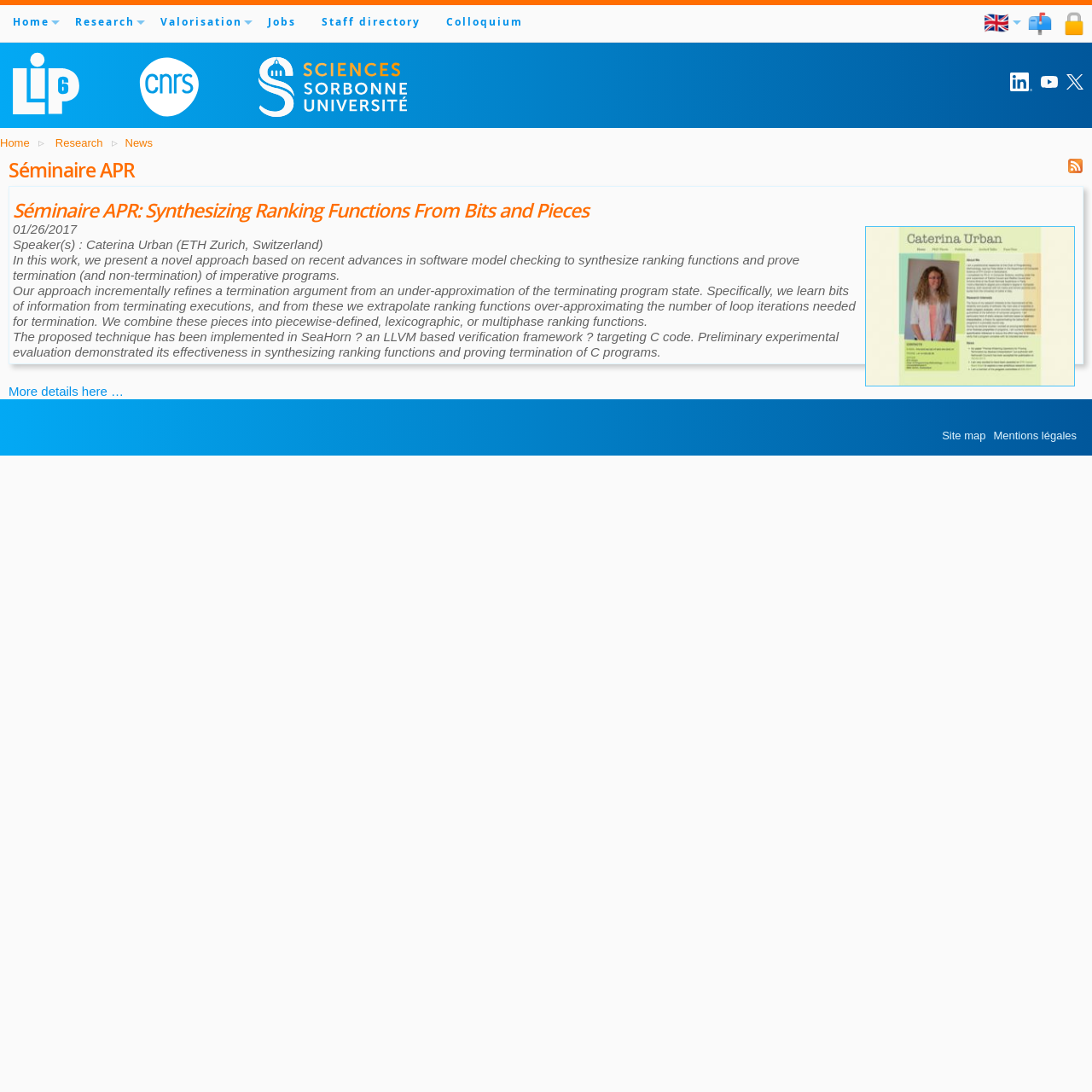Please identify the bounding box coordinates of the area that needs to be clicked to follow this instruction: "View the Research page".

[0.057, 0.005, 0.135, 0.036]